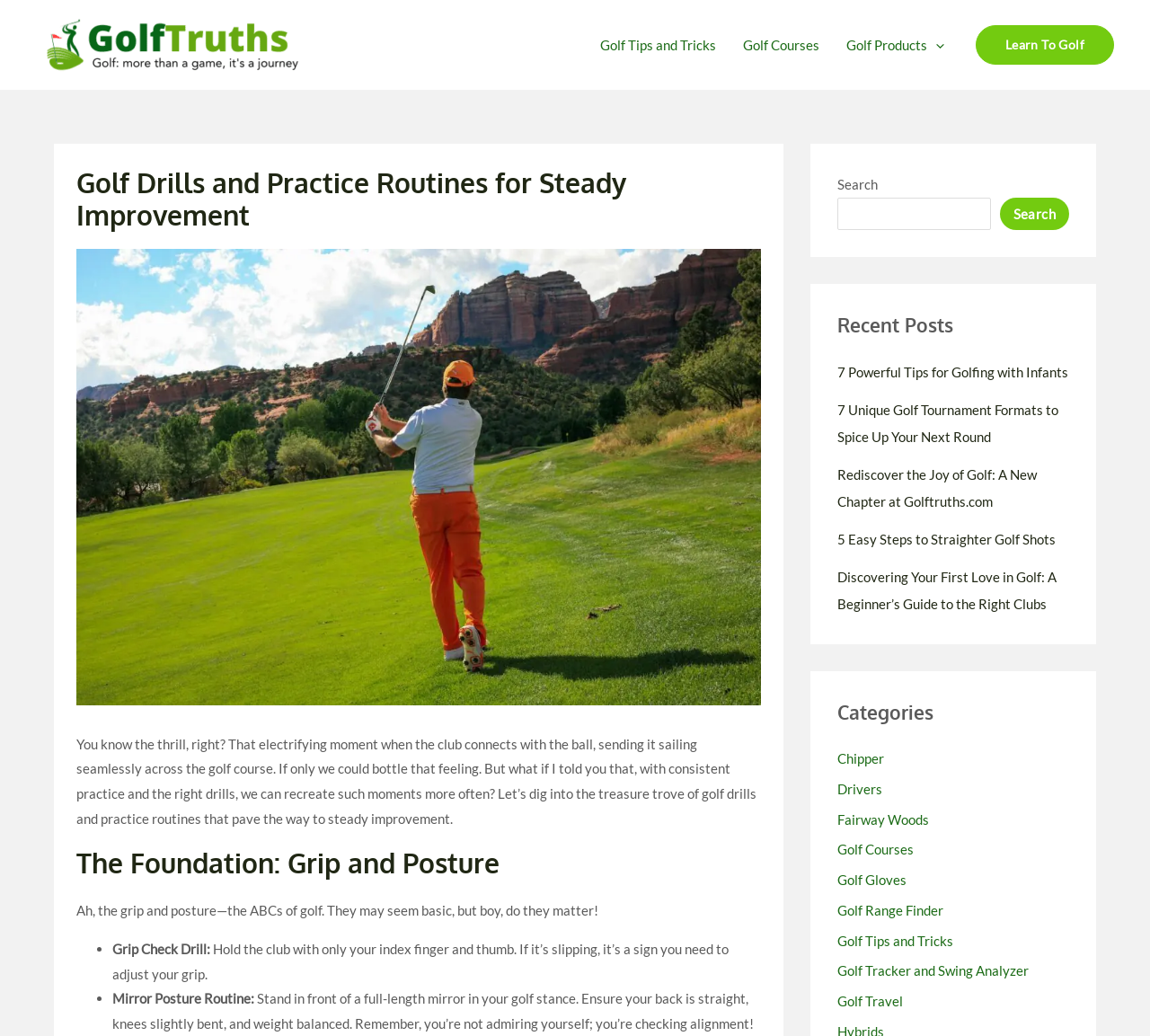Given the element description: "admin", predict the bounding box coordinates of the UI element it refers to, using four float numbers between 0 and 1, i.e., [left, top, right, bottom].

None